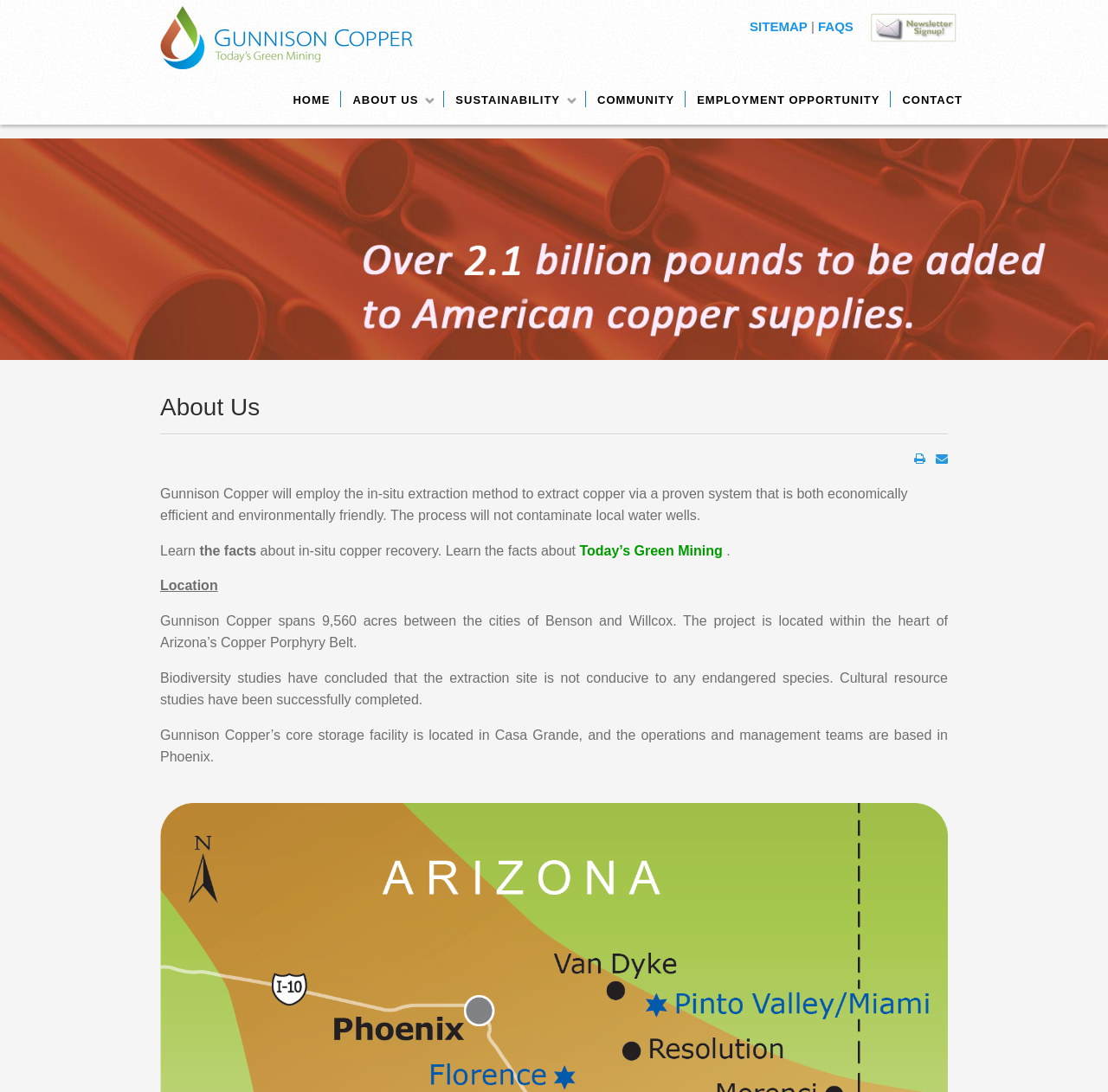Please determine the bounding box coordinates of the area that needs to be clicked to complete this task: 'read about Gunnison Copper's location'. The coordinates must be four float numbers between 0 and 1, formatted as [left, top, right, bottom].

[0.145, 0.529, 0.197, 0.543]